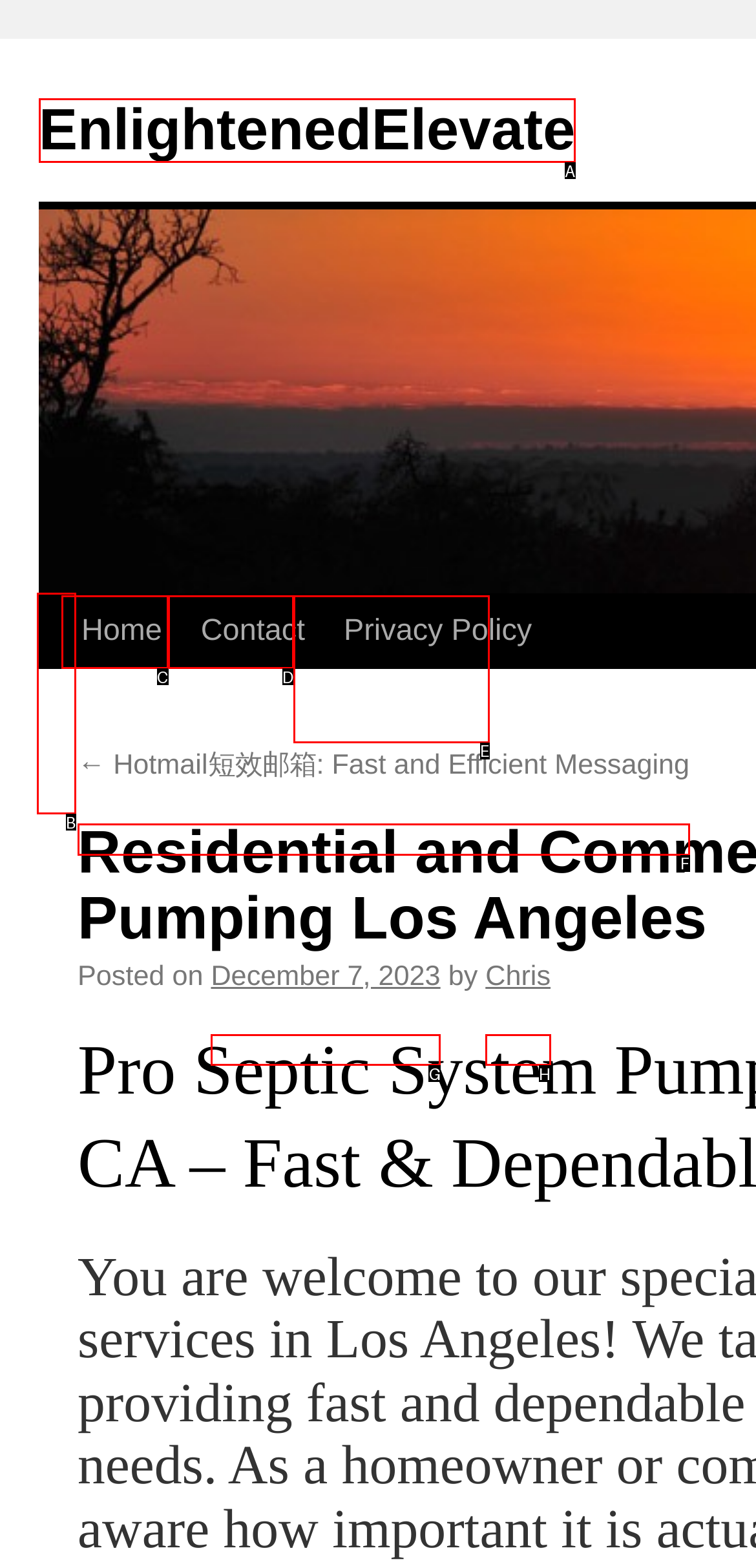From the options presented, which lettered element matches this description: Privacy Policy
Reply solely with the letter of the matching option.

E